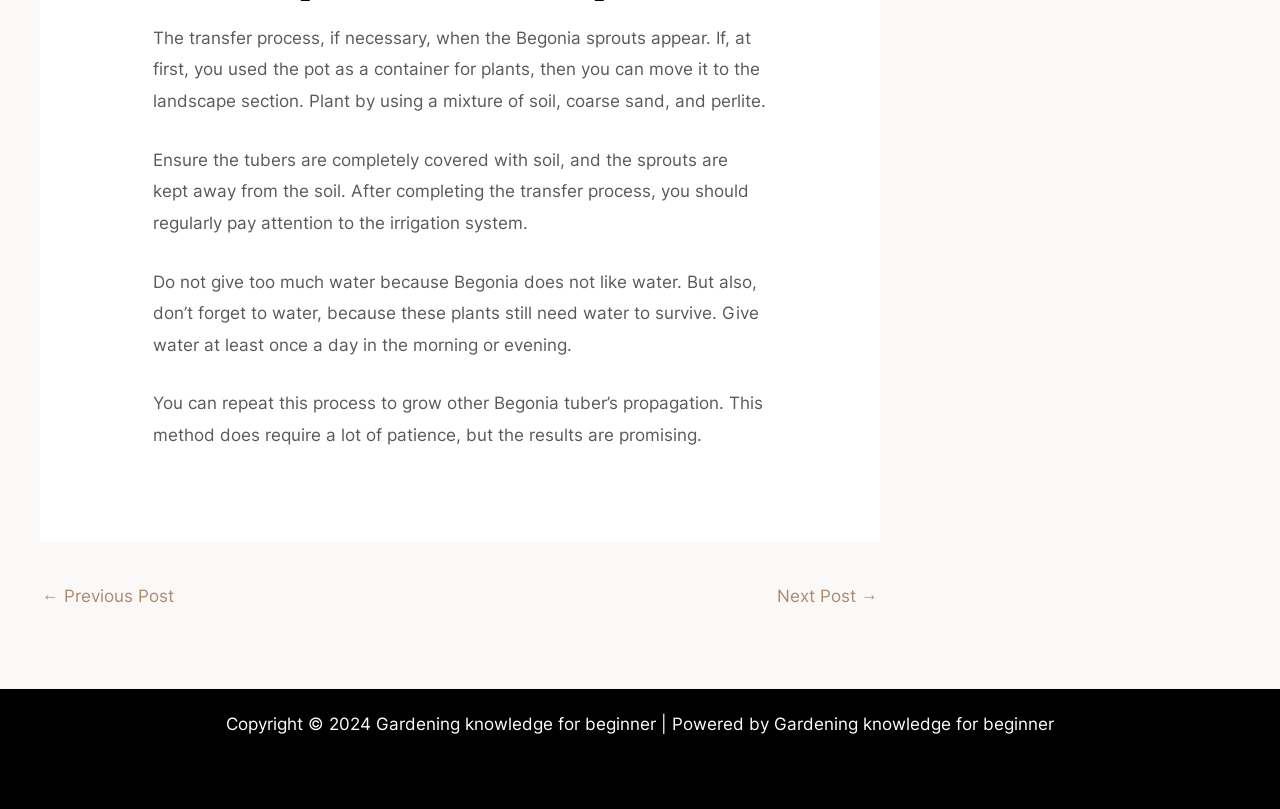Find the bounding box coordinates for the element described here: "Next Post →".

[0.607, 0.715, 0.686, 0.764]